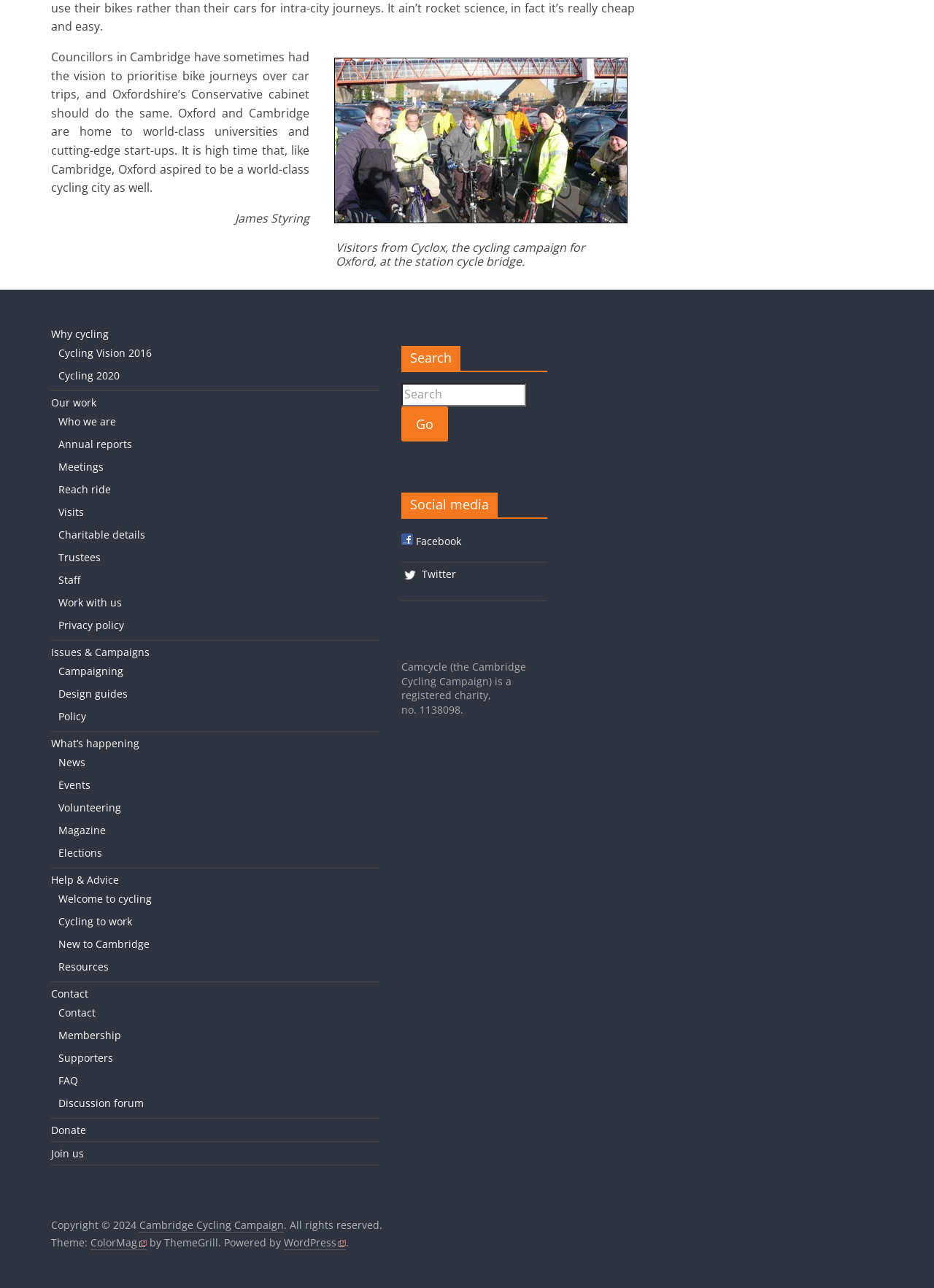What is the copyright year?
Please utilize the information in the image to give a detailed response to the question.

The copyright year is 2024, as stated at the bottom of the webpage in the text 'Copyright © 2024'.